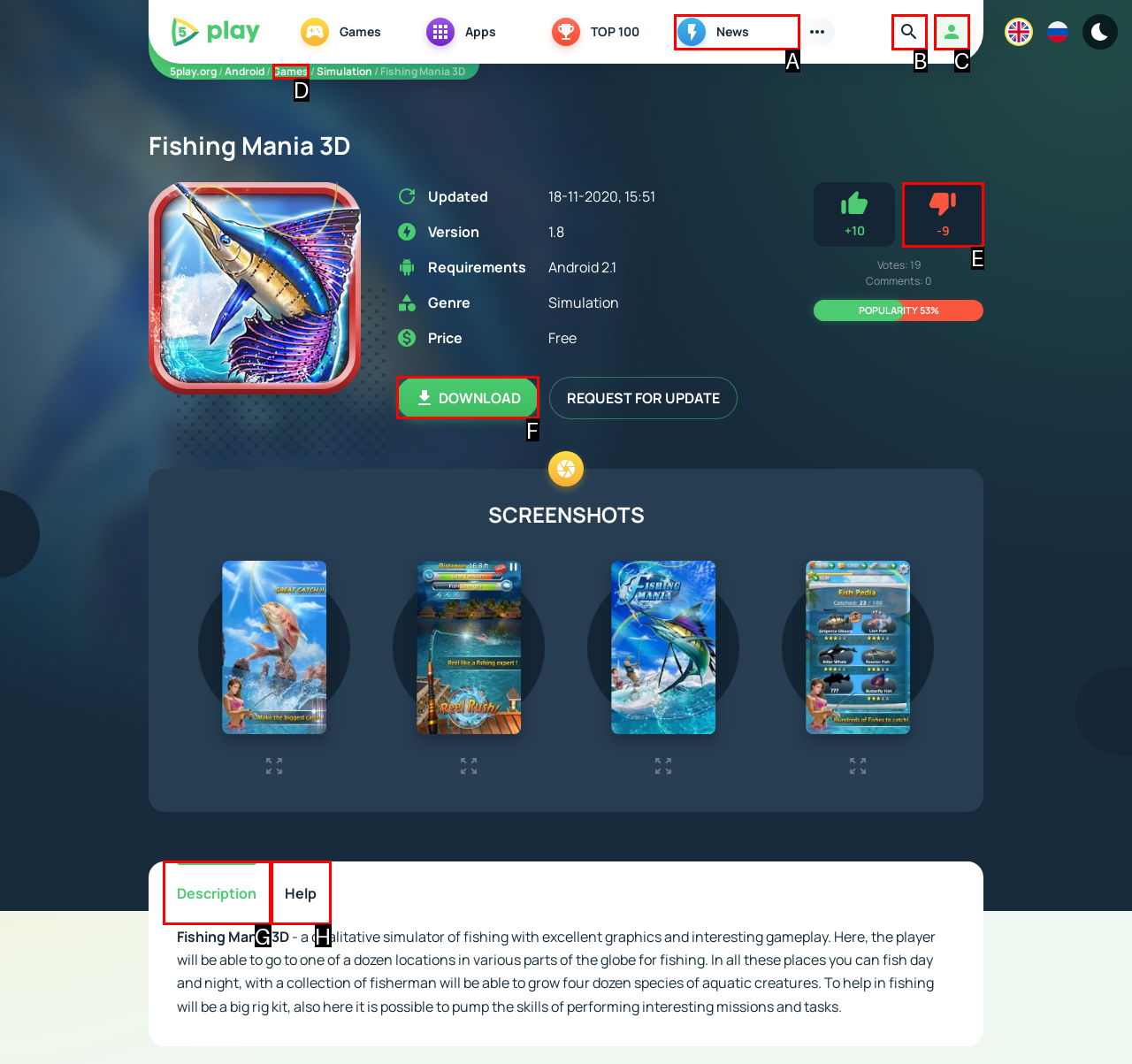Identify the HTML element to click to fulfill this task: Click on the 'DOWNLOAD' button
Answer with the letter from the given choices.

F